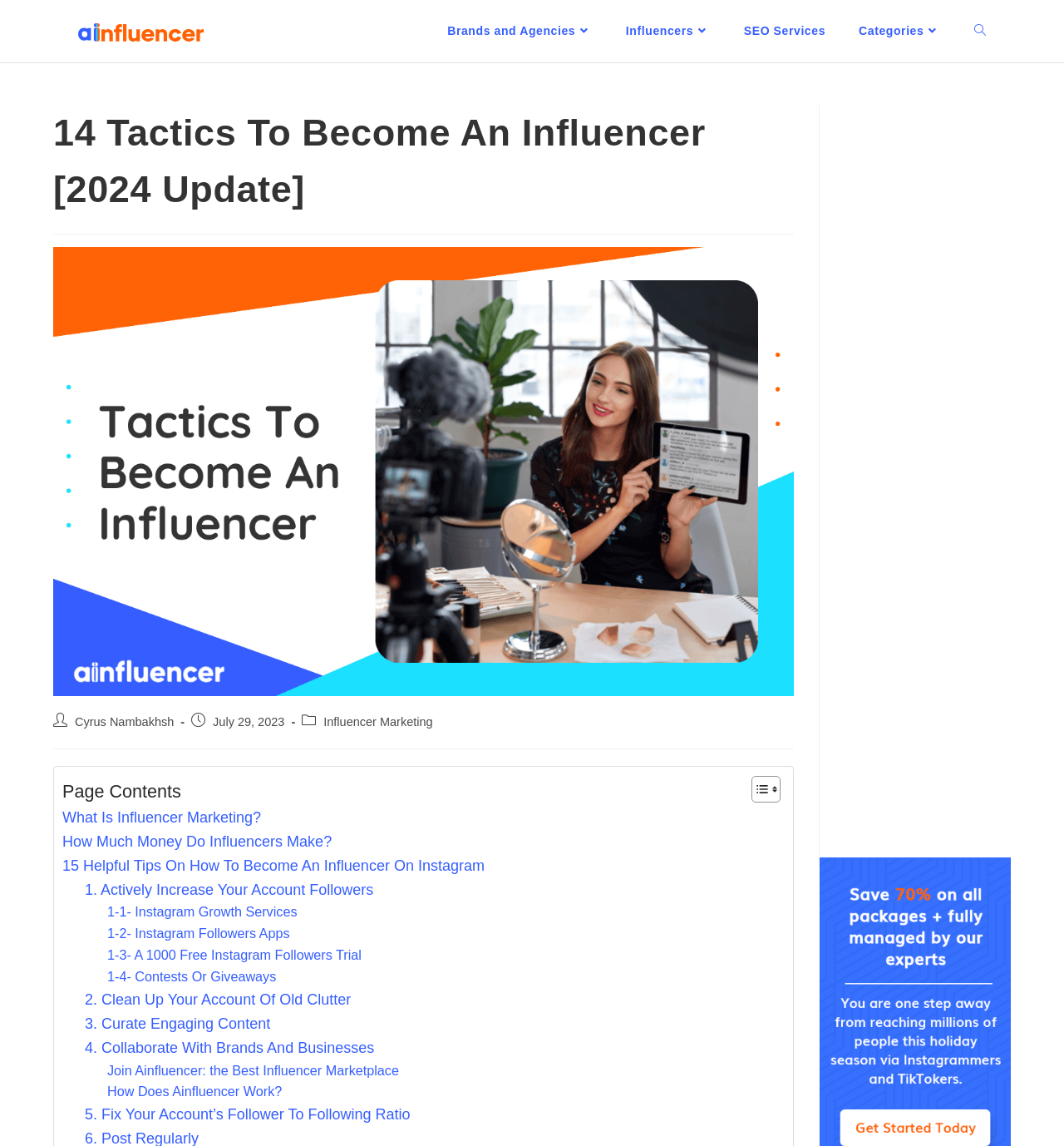Give an extensive and precise description of the webpage.

This webpage is about becoming an influencer, with a focus on providing tips and strategies for increasing engagement rates. At the top, there is a logo of "Ainfluencer" accompanied by a link to the brand's website. Below the logo, there are three links to different sections of the website: "Influencers", "SEO Services", and "Categories".

The main content of the webpage is divided into sections, with a header that reads "14 Tactics To Become An Influencer [2024 Update]". Below the header, there is an image and a brief description of the article, including the author's name, "Cyrus Nambakhsh", and the publication date, "July 29, 2023". 

The article is organized into a table of contents, with links to different sections, including "What Is Influencer Marketing?", "How Much Money Do Influencers Make?", and "15 Helpful Tips On How To Become An Influencer On Instagram". Each of these sections contains multiple links to subtopics, such as "Actively Increase Your Account Followers", "Clean Up Your Account Of Old Clutter", and "Curate Engaging Content". 

There are also links to external resources, such as "Instagram Growth Services", "Instagram Followers Apps", and "A 1000 Free Instagram Followers Trial". Additionally, there is a call-to-action to "Join Ainfluencer: the Best Influencer Marketplace" and a link to learn more about how Ainfluencer works.